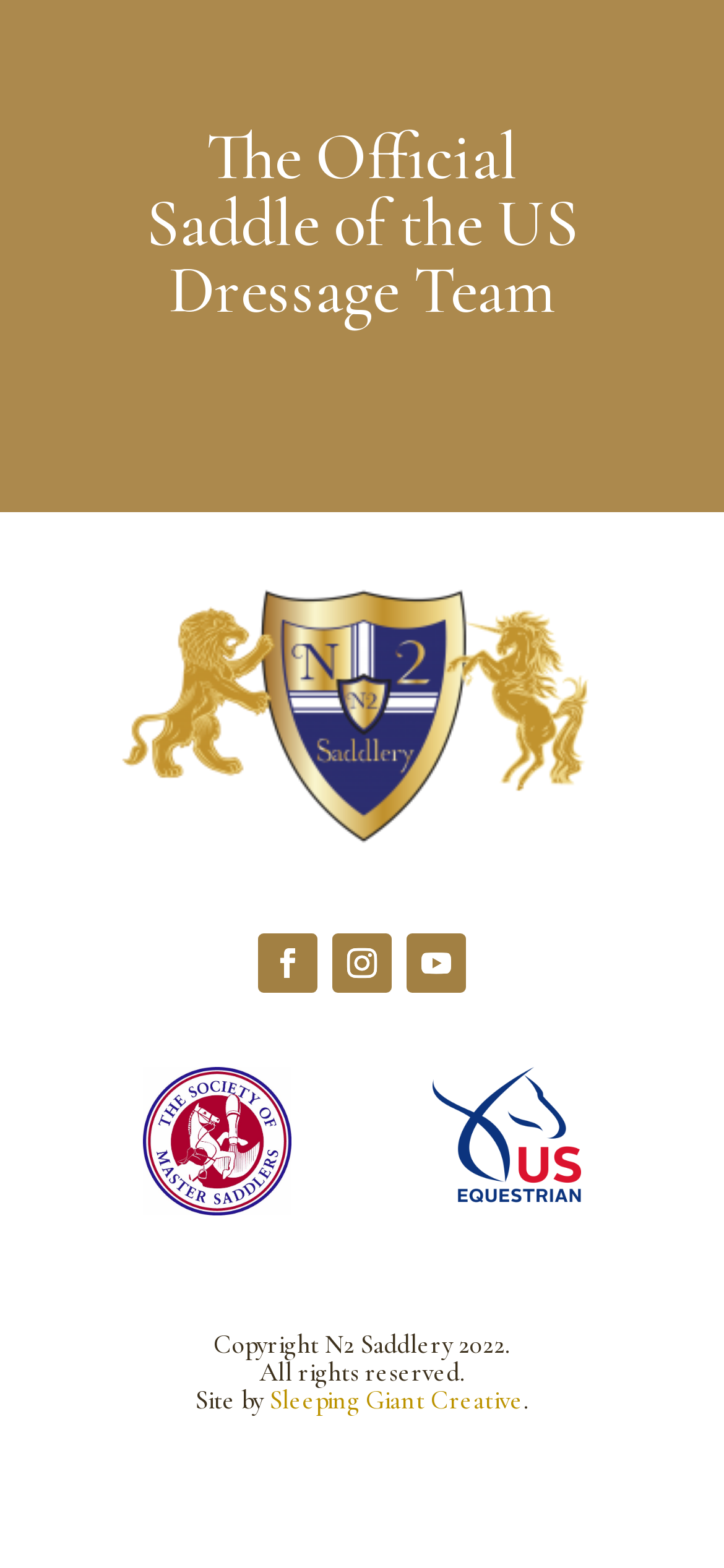What is the name of the team associated with the saddle?
Please respond to the question thoroughly and include all relevant details.

The heading at the top of the webpage reads 'The Official Saddle of the US Dressage Team', indicating that the saddle is associated with the US Dressage Team.